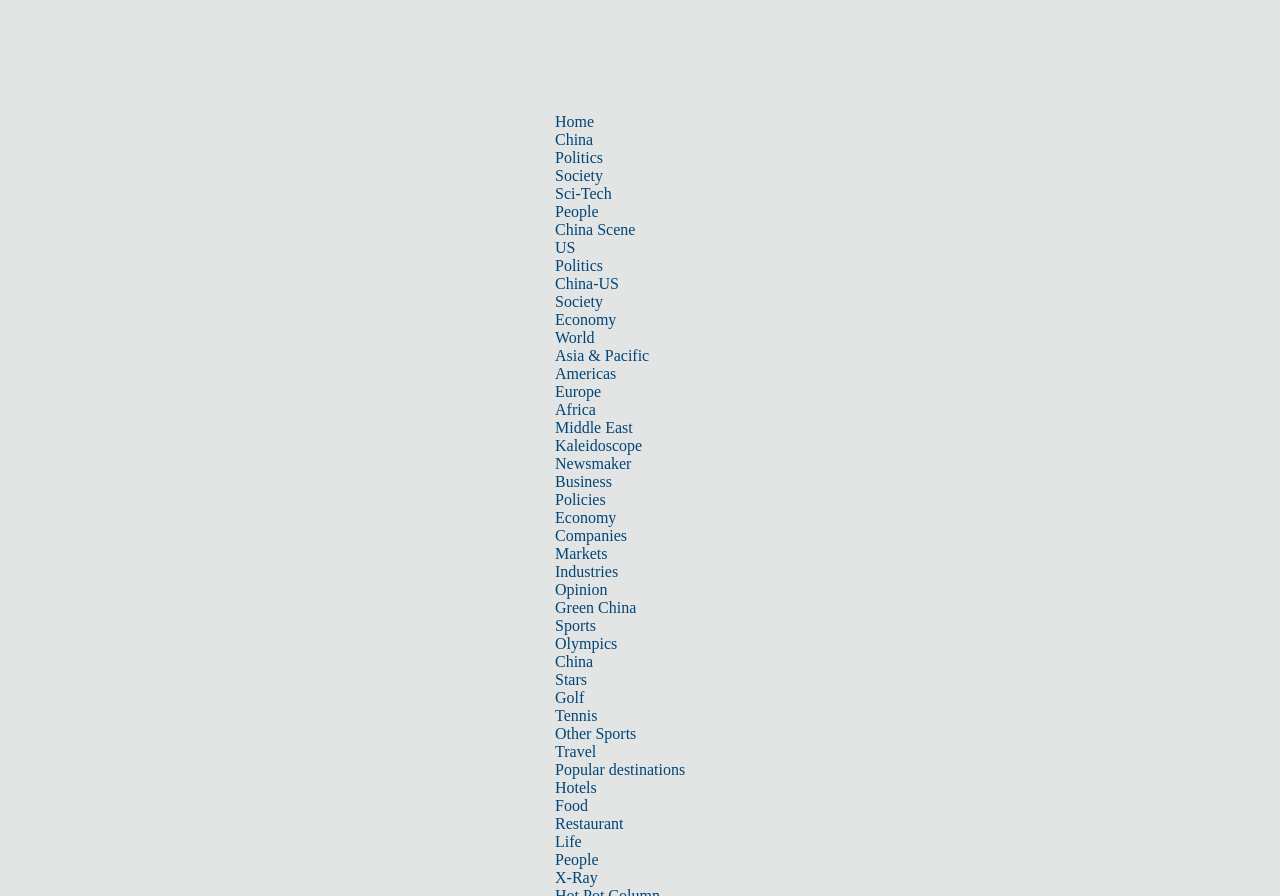Kindly determine the bounding box coordinates for the area that needs to be clicked to execute this instruction: "Click the 'CONTENTS' button".

None